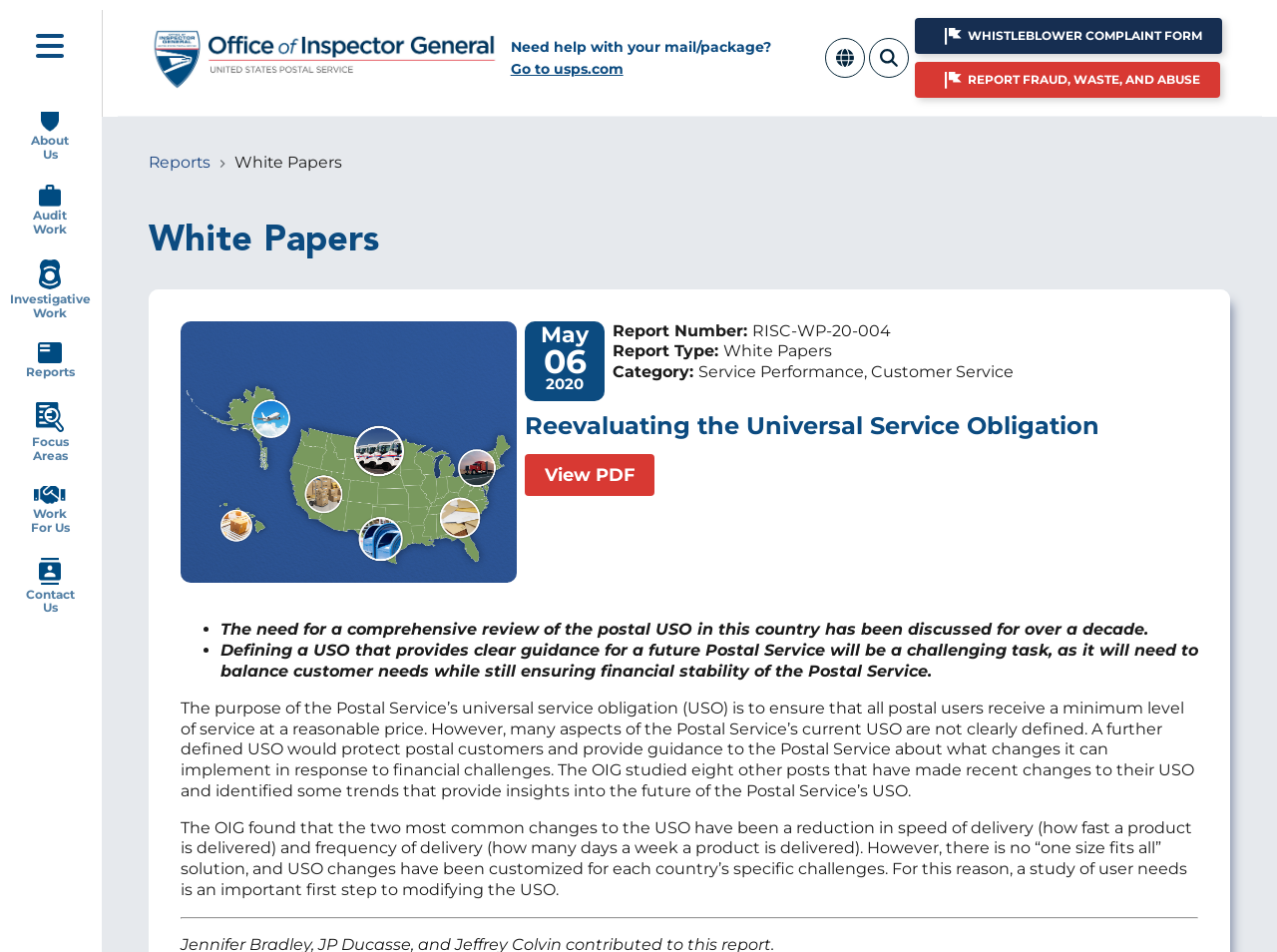Please provide a one-word or short phrase answer to the question:
What is the purpose of the Postal Service’s universal service obligation?

To ensure minimum level of service at a reasonable price